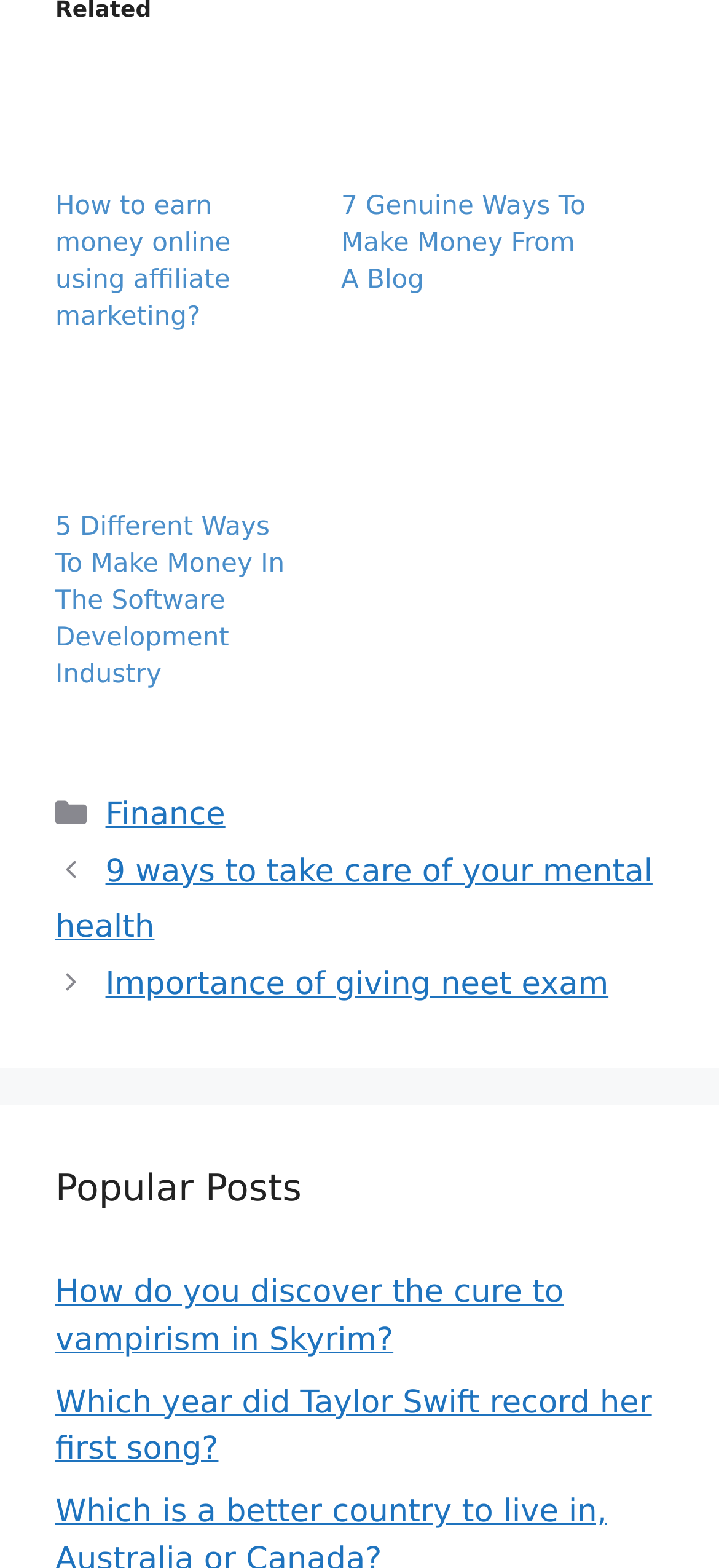What is the topic of the third main article?
Answer the question with just one word or phrase using the image.

Software development